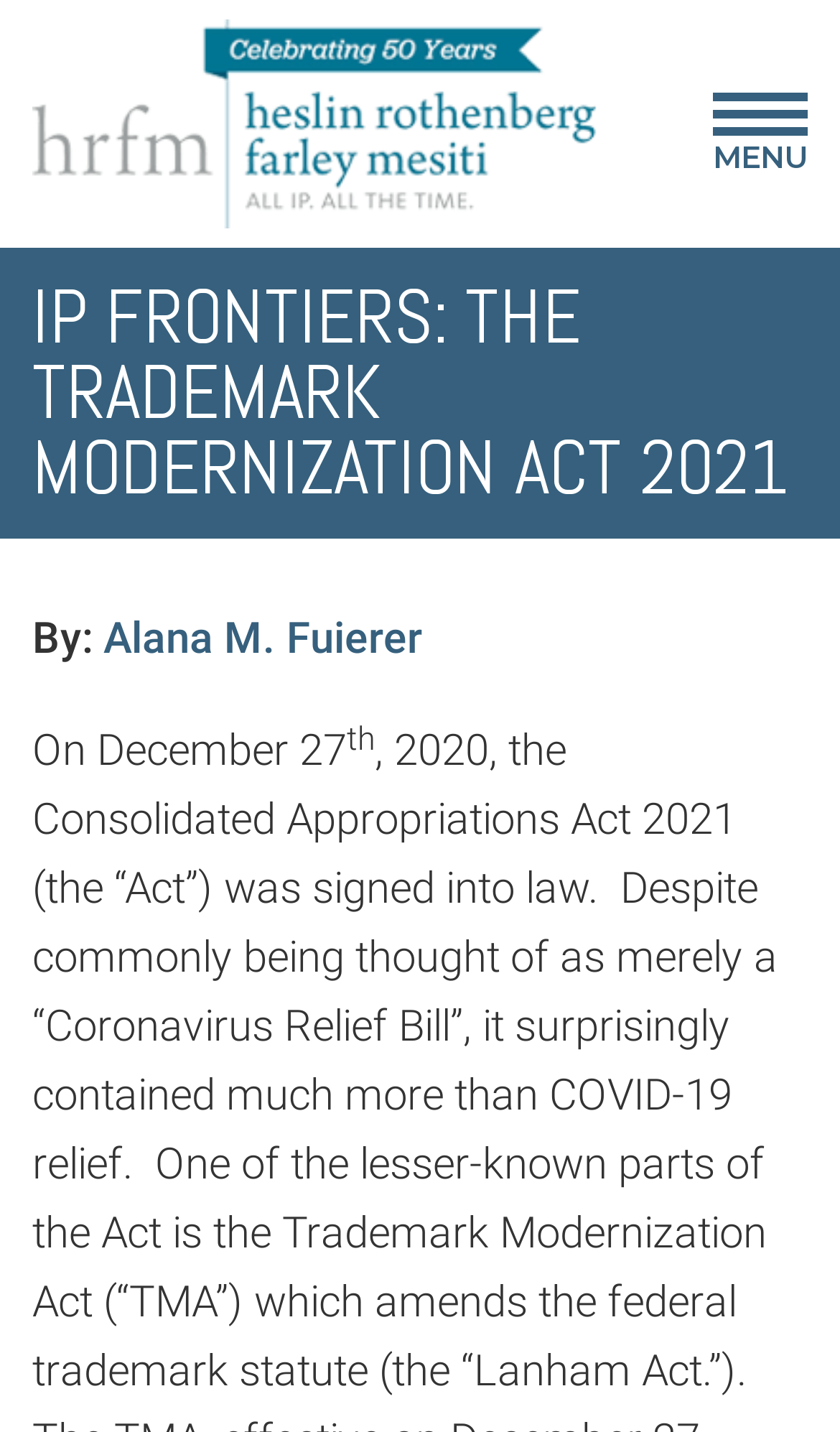Using the provided element description: "Menu", identify the bounding box coordinates. The coordinates should be four floats between 0 and 1 in the order [left, top, right, bottom].

[0.849, 0.076, 0.962, 0.1]